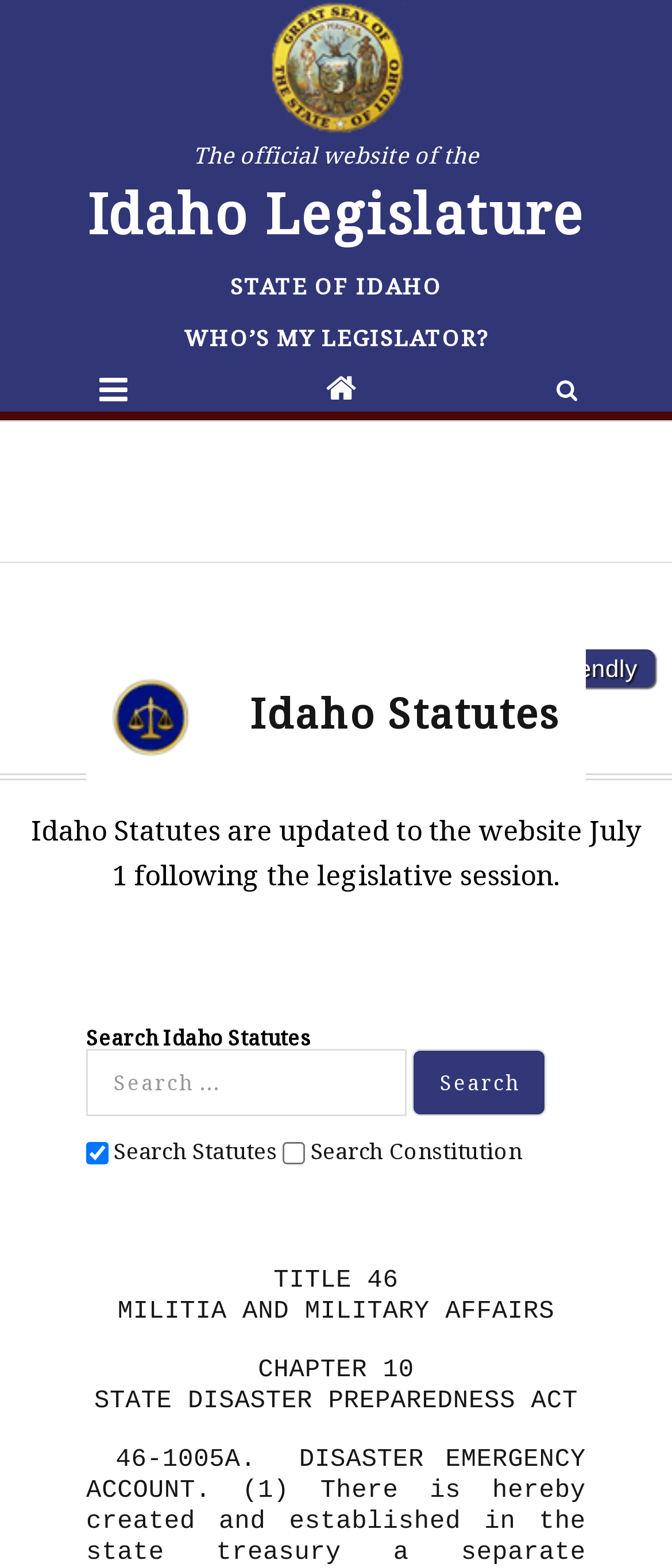Based on the element description Marlo Strydom, identify the bounding box coordinates for the UI element. The coordinates should be in the format (top-left x, top-left y, bottom-right x, bottom-right y) and within the 0 to 1 range.

None